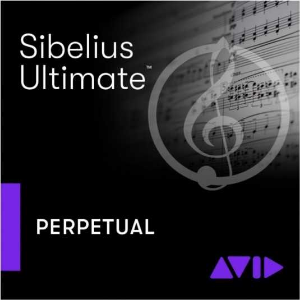What company developed Sibelius Ultimate?
From the screenshot, supply a one-word or short-phrase answer.

Avid